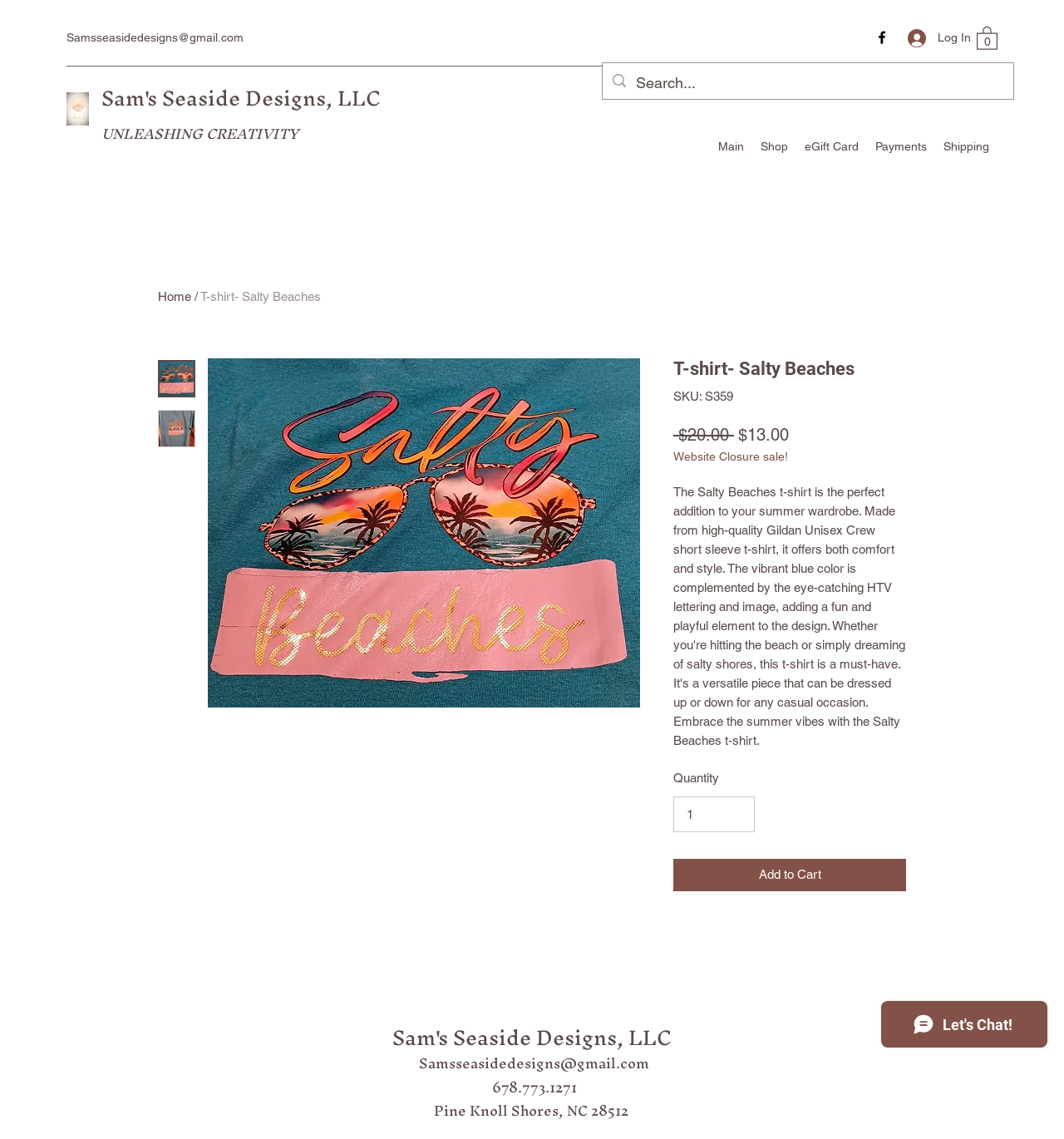Your task is to extract the text of the main heading from the webpage.

T-shirt- Salty Beaches